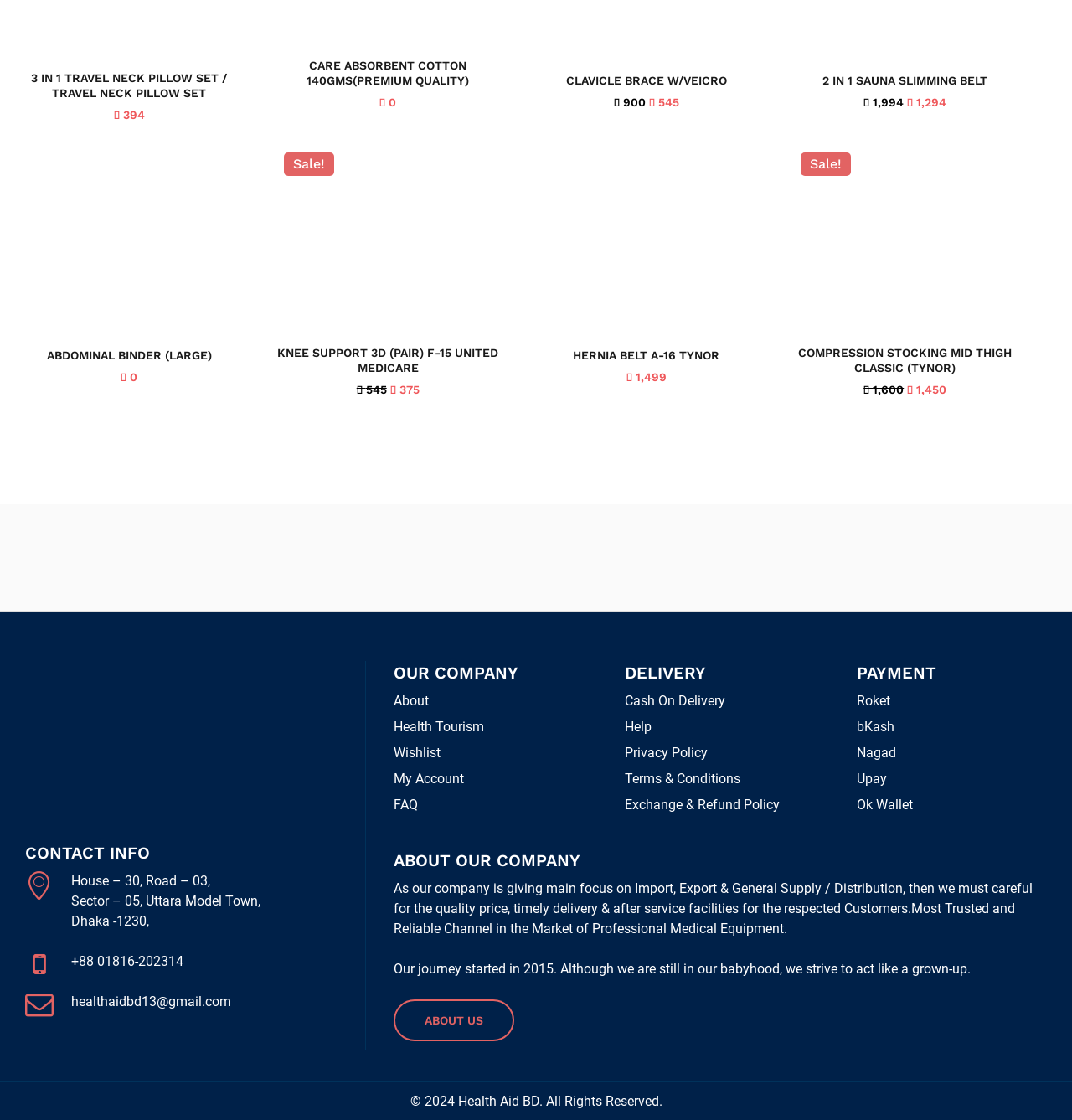Pinpoint the bounding box coordinates of the element that must be clicked to accomplish the following instruction: "Select 'Cash On Delivery' under 'DELIVERY'". The coordinates should be in the format of four float numbers between 0 and 1, i.e., [left, top, right, bottom].

[0.583, 0.619, 0.677, 0.633]